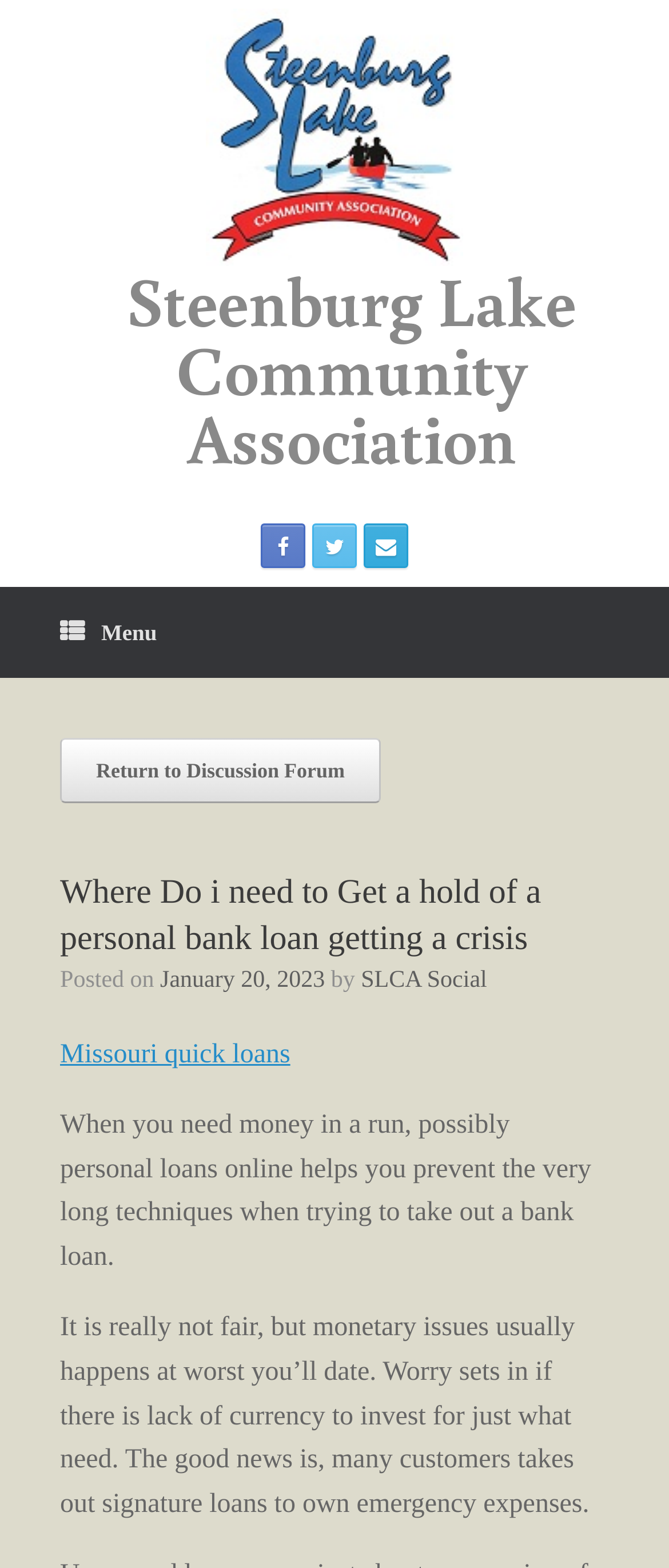Extract the bounding box of the UI element described as: "Missouri quick loans".

[0.09, 0.663, 0.434, 0.681]